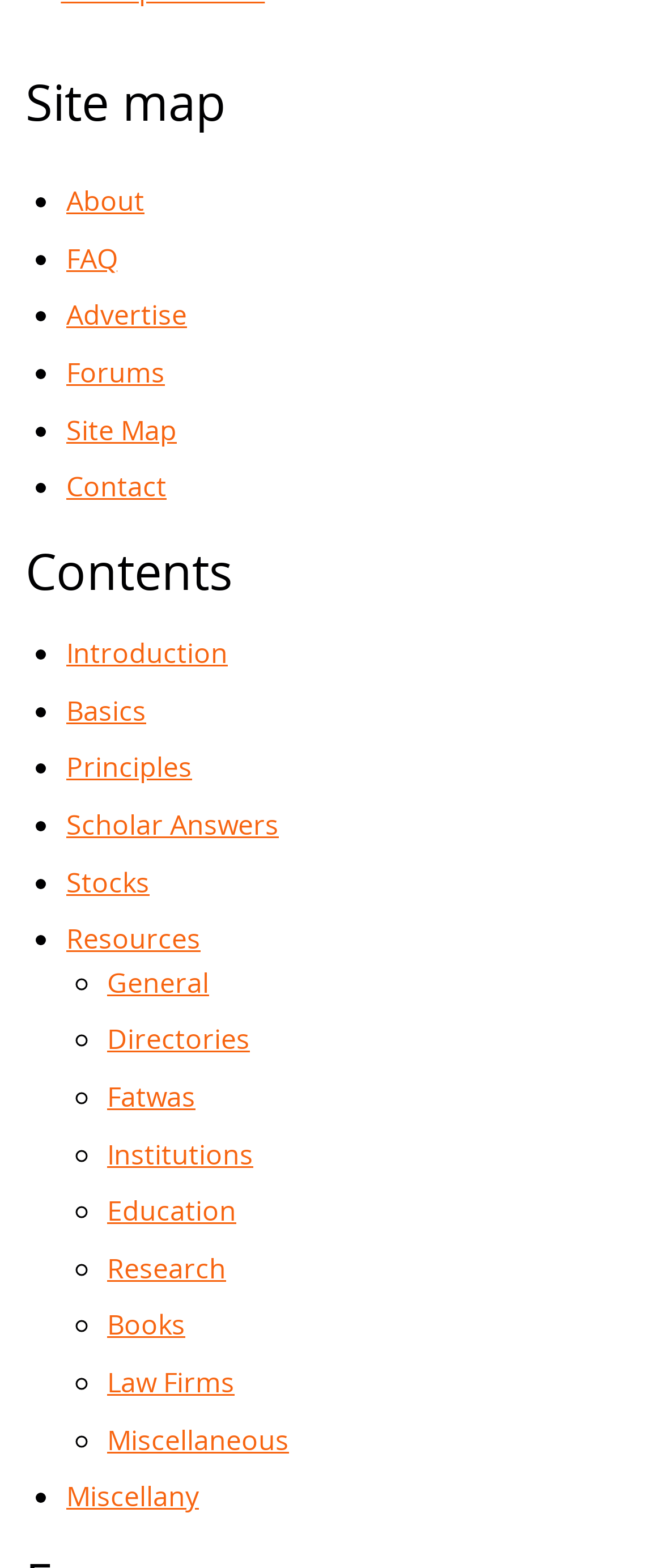Find the bounding box coordinates of the element's region that should be clicked in order to follow the given instruction: "View Site Map". The coordinates should consist of four float numbers between 0 and 1, i.e., [left, top, right, bottom].

[0.1, 0.262, 0.267, 0.286]